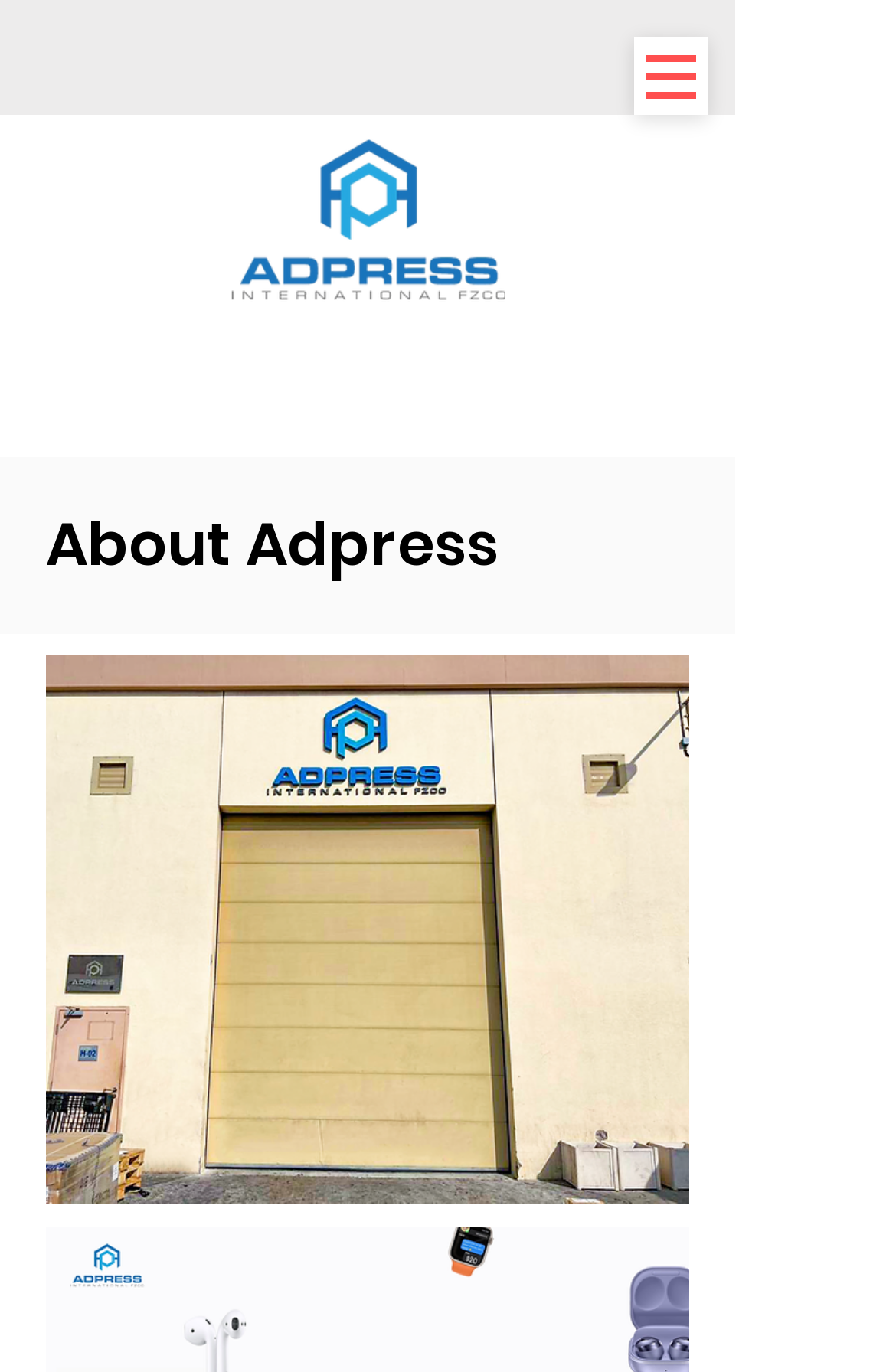Identify the bounding box coordinates for the UI element described as follows: "aria-label="Open navigation menu"". Ensure the coordinates are four float numbers between 0 and 1, formatted as [left, top, right, bottom].

[0.708, 0.027, 0.79, 0.084]